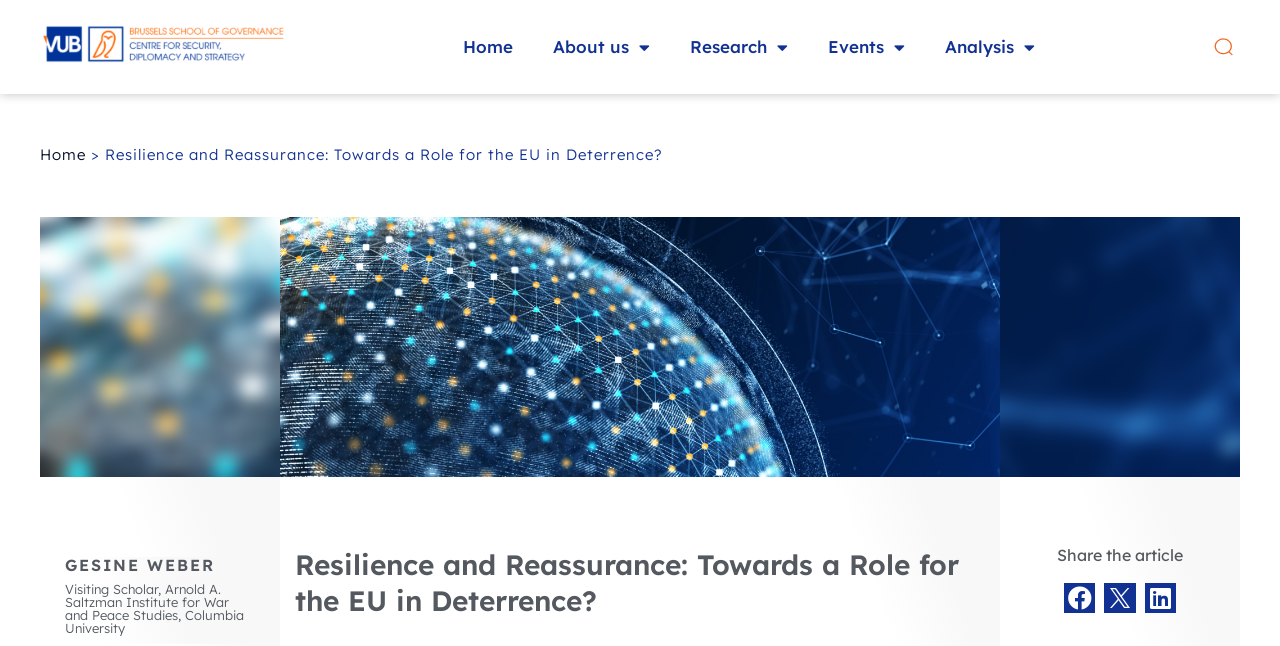Can you identify the bounding box coordinates of the clickable region needed to carry out this instruction: 'Click on Bonobology logo'? The coordinates should be four float numbers within the range of 0 to 1, stated as [left, top, right, bottom].

None